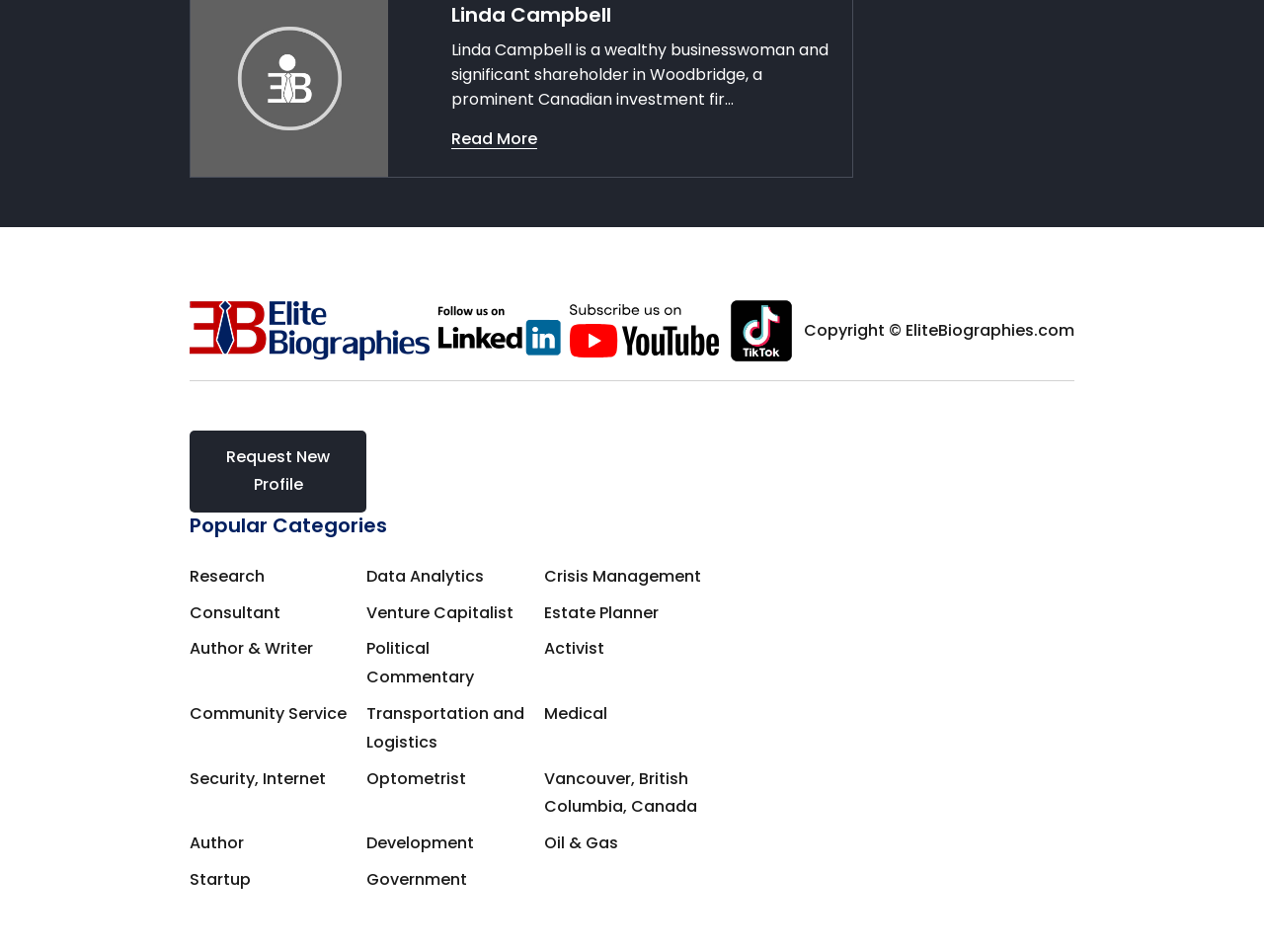Identify the bounding box coordinates of the region that needs to be clicked to carry out this instruction: "Learn about Estate Planners". Provide these coordinates as four float numbers ranging from 0 to 1, i.e., [left, top, right, bottom].

[0.43, 0.631, 0.521, 0.655]